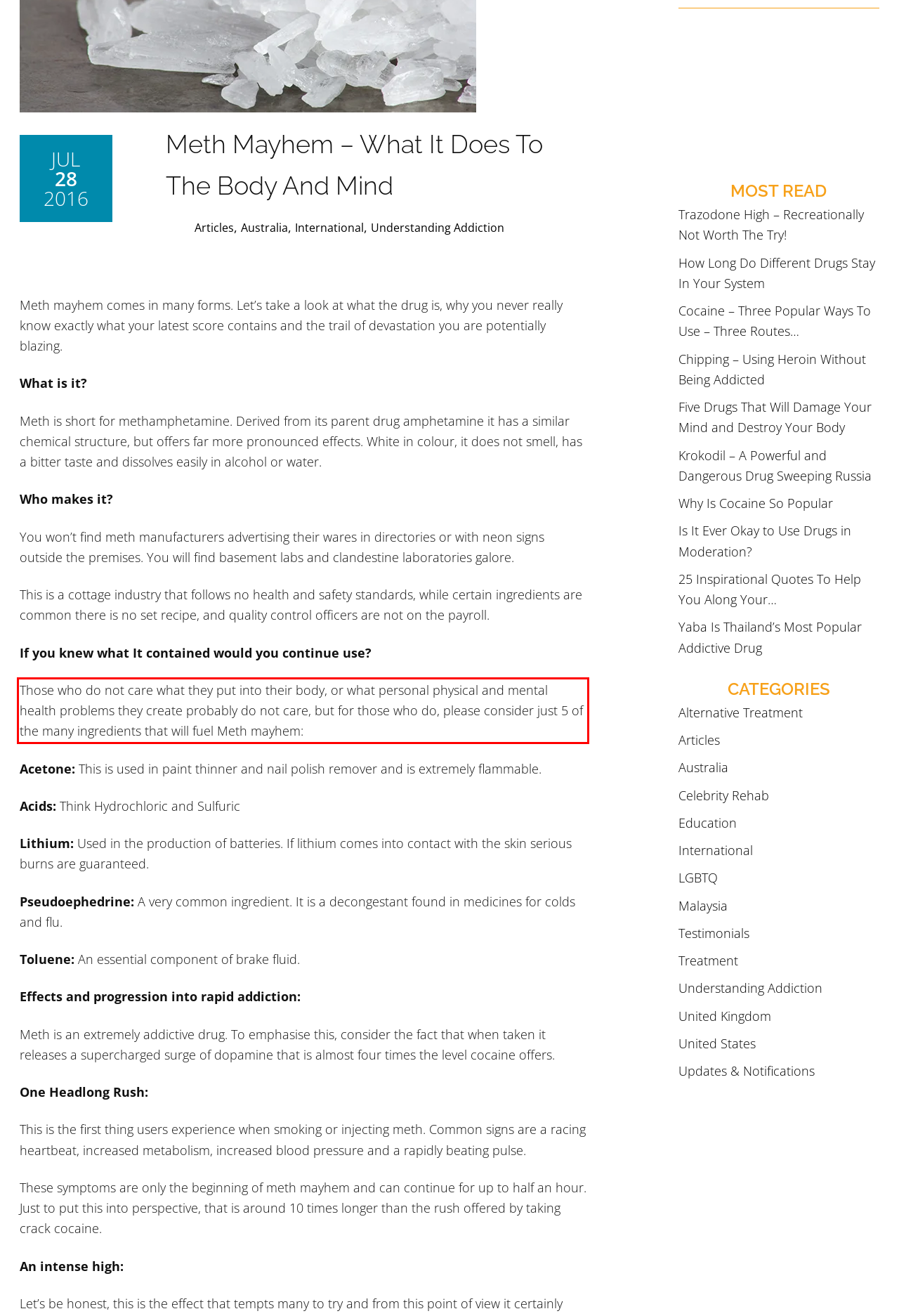Analyze the screenshot of the webpage and extract the text from the UI element that is inside the red bounding box.

Those who do not care what they put into their body, or what personal physical and mental health problems they create probably do not care, but for those who do, please consider just 5 of the many ingredients that will fuel Meth mayhem: